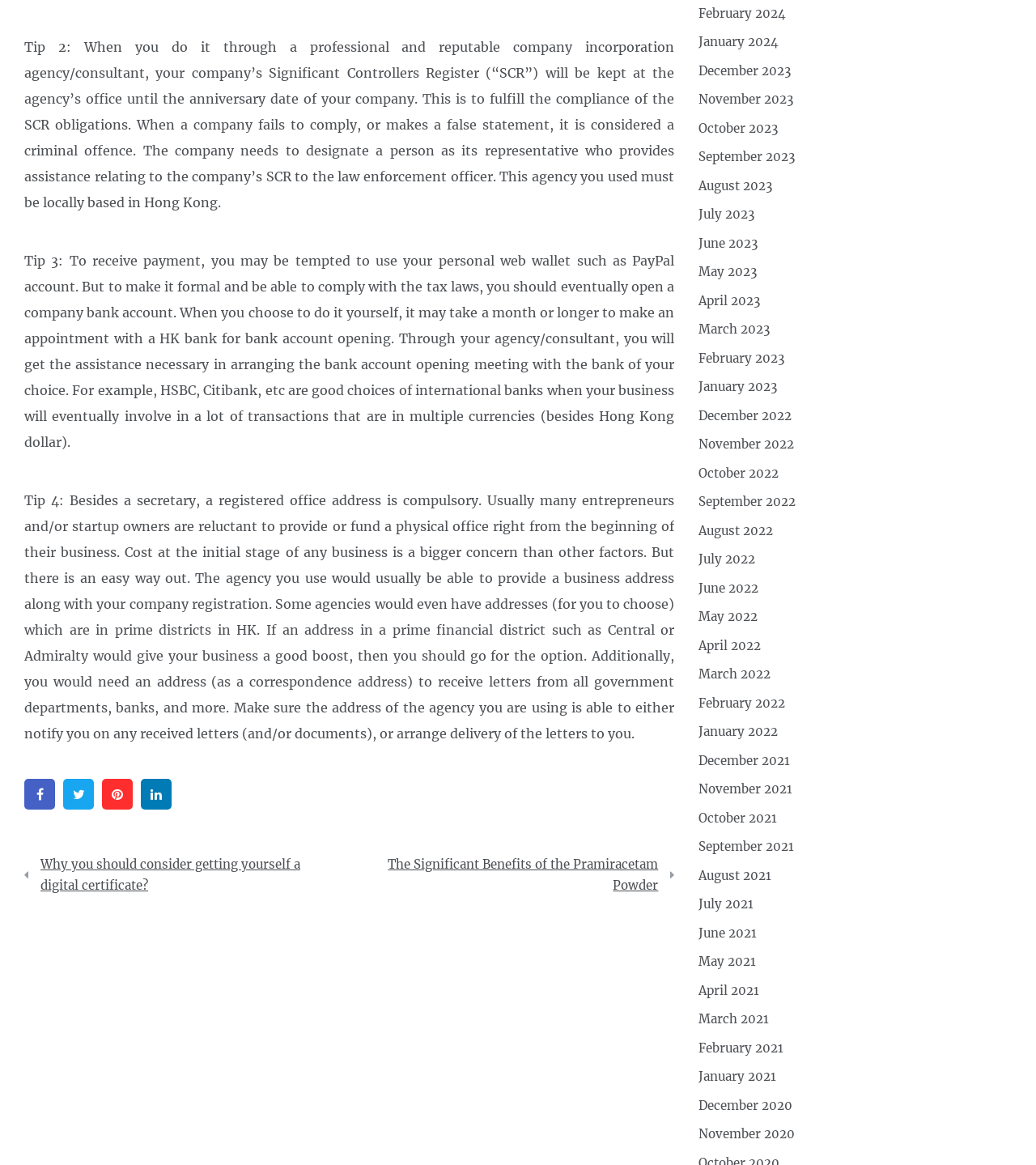What is the purpose of designating a person as a representative for a company's SCR?
Look at the screenshot and provide an in-depth answer.

According to the text, when a company fails to comply with the Significant Controllers Register (SCR) obligations, it is considered a criminal offence. To avoid this, a company needs to designate a person as its representative who provides assistance relating to the company's SCR to the law enforcement officer.